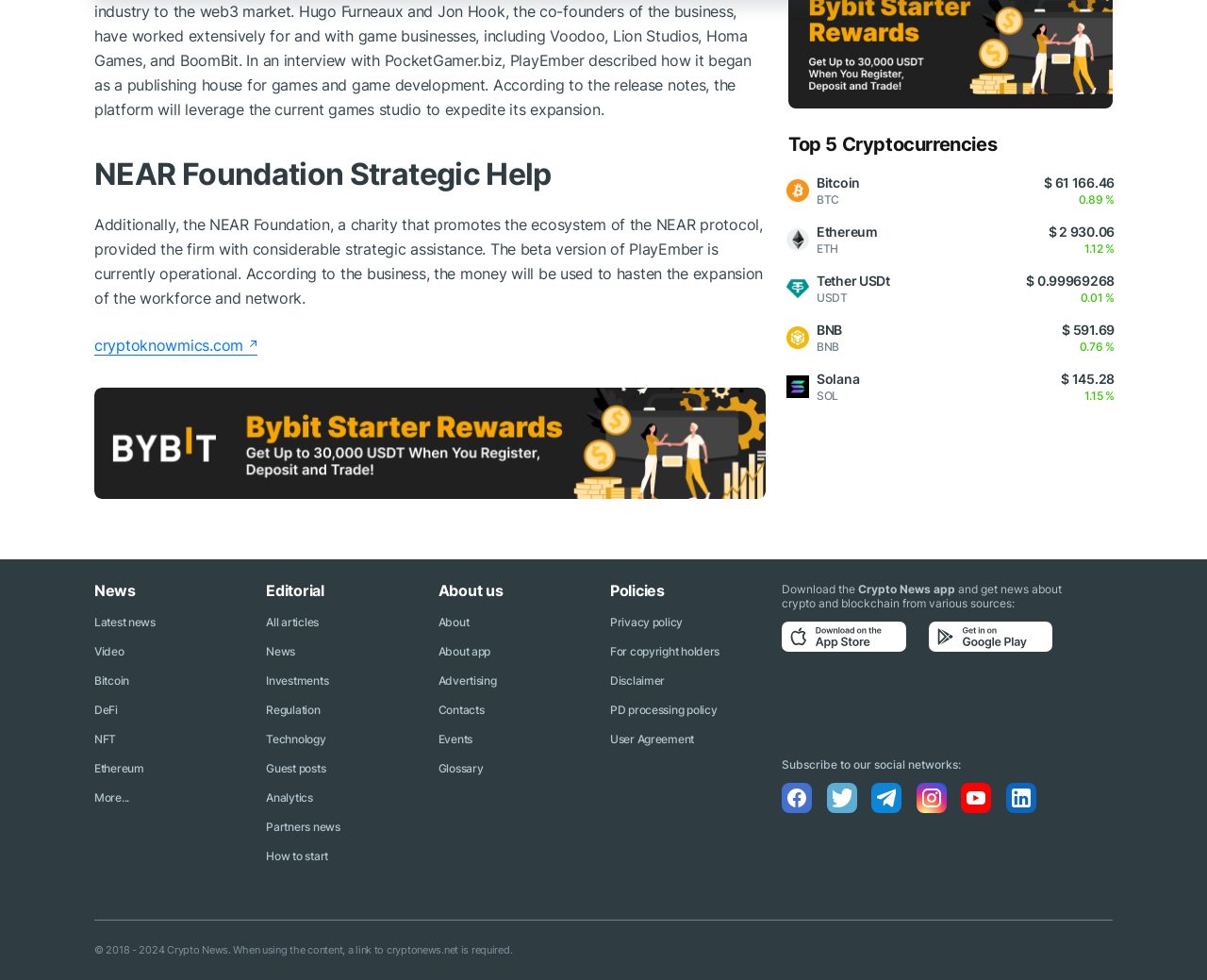Locate the bounding box coordinates of the element you need to click to accomplish the task described by this instruction: "Learn more about disclosure".

None